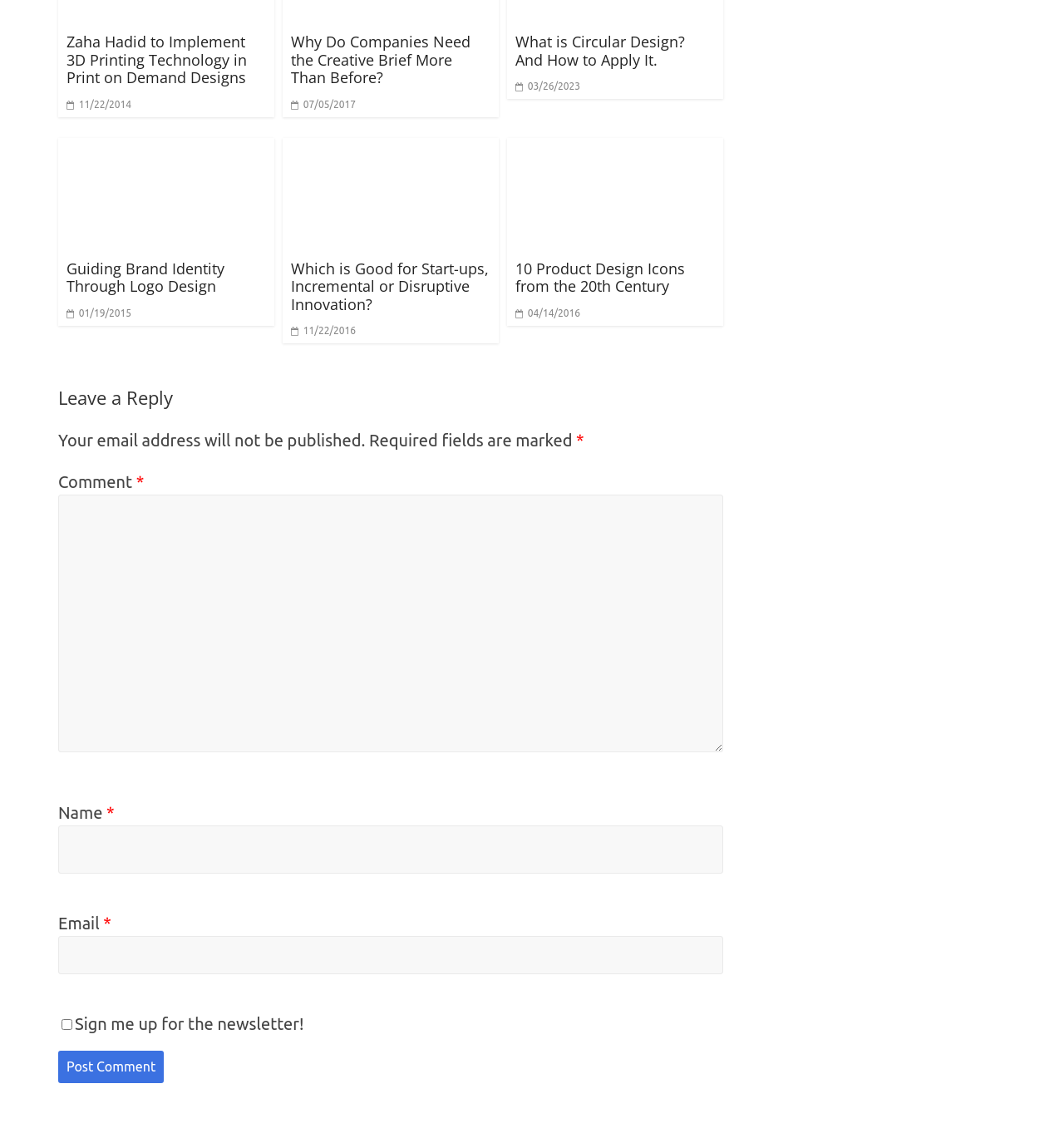What is the purpose of the checkbox?
Please respond to the question with a detailed and thorough explanation.

The checkbox is labeled 'Sign me up for the newsletter!' which suggests that its purpose is to allow users to opt-in for receiving newsletters.